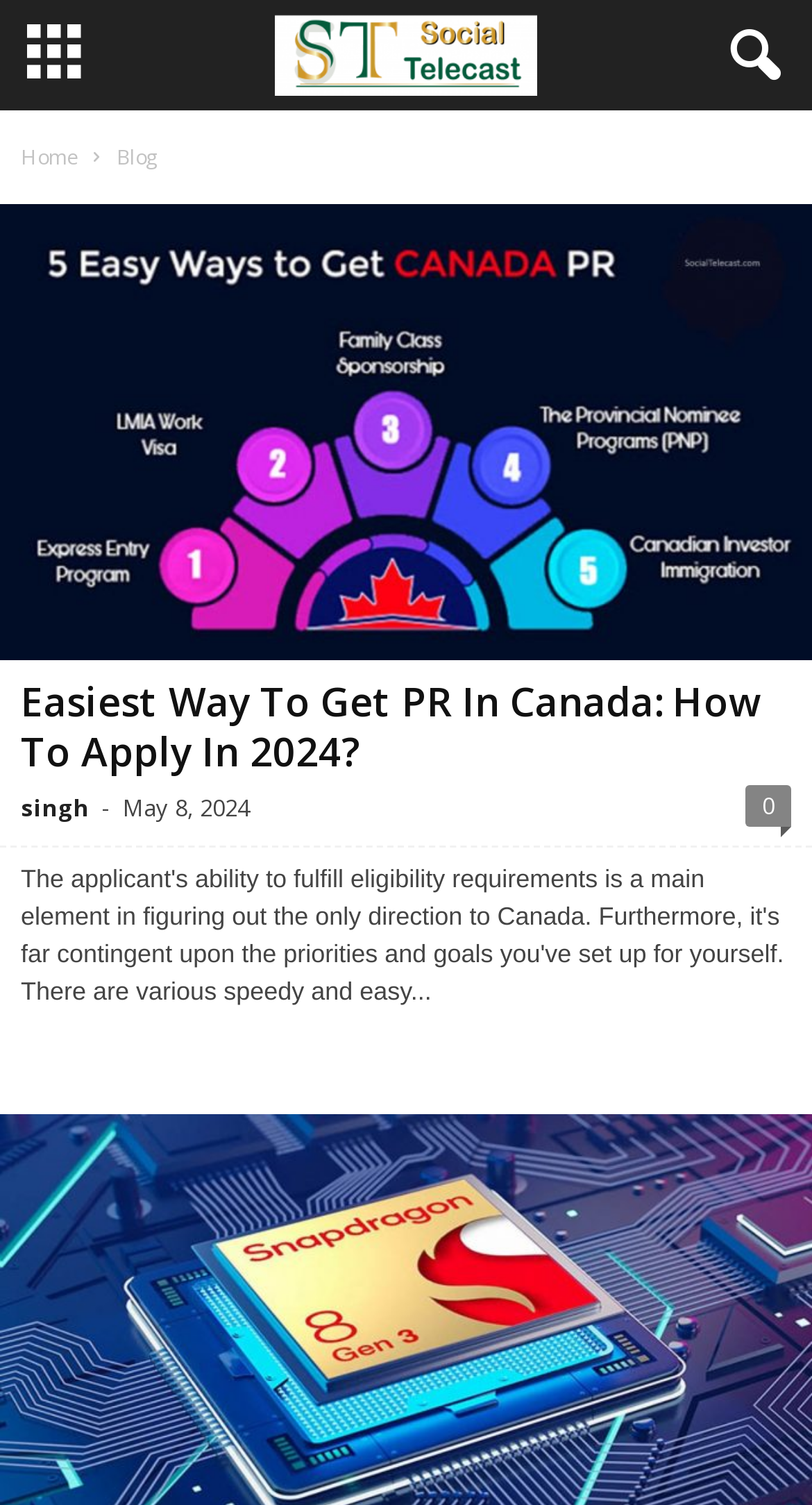What is the category of the first article?
Please provide an in-depth and detailed response to the question.

I found a StaticText element with the text 'Blog' which is likely the category of the first article, as it is placed near the navigation links at the top of the page.